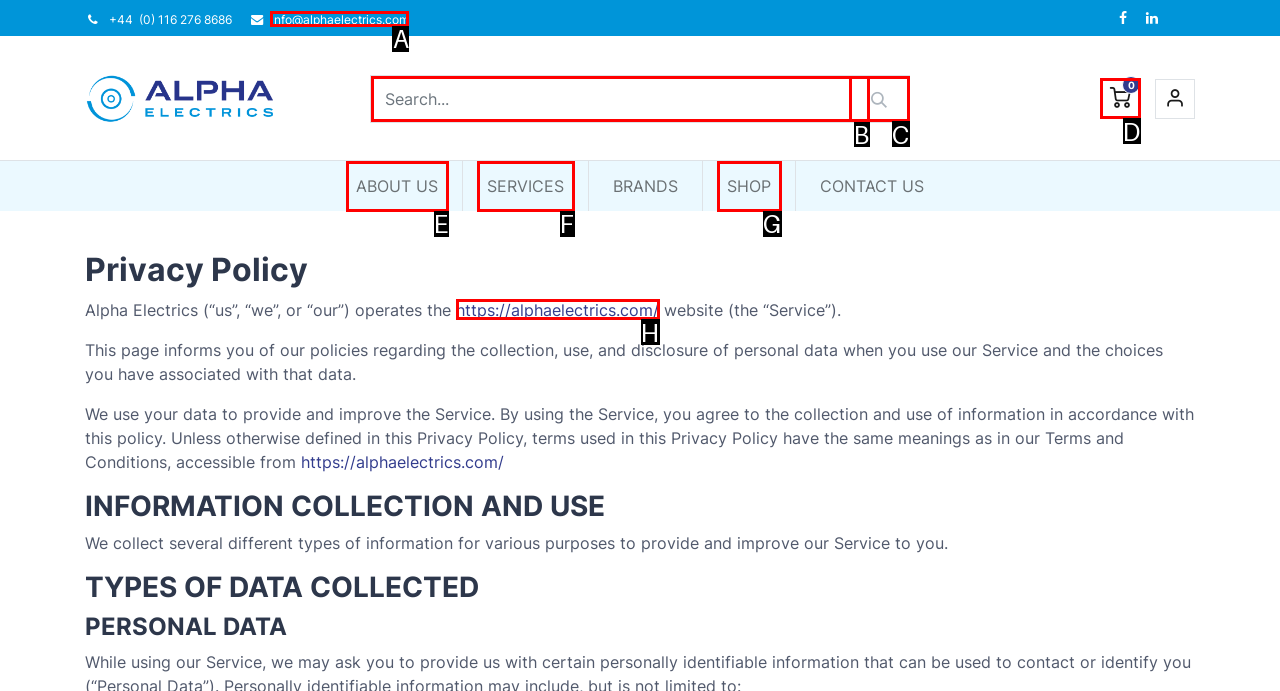Identify the HTML element that matches the description: Shop
Respond with the letter of the correct option.

G